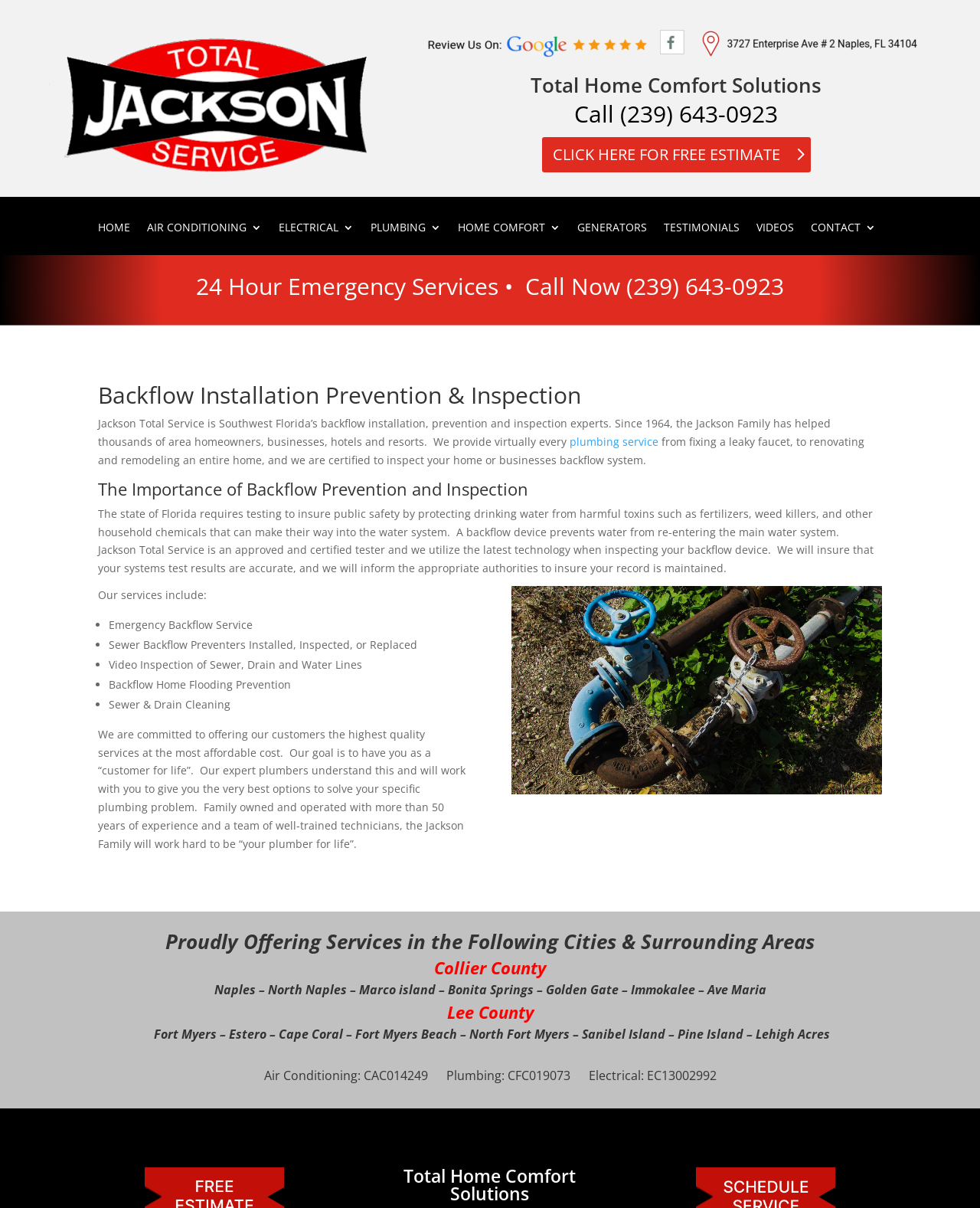Please locate the bounding box coordinates for the element that should be clicked to achieve the following instruction: "View the 'TESTIMONIALS' page". Ensure the coordinates are given as four float numbers between 0 and 1, i.e., [left, top, right, bottom].

[0.677, 0.184, 0.755, 0.211]